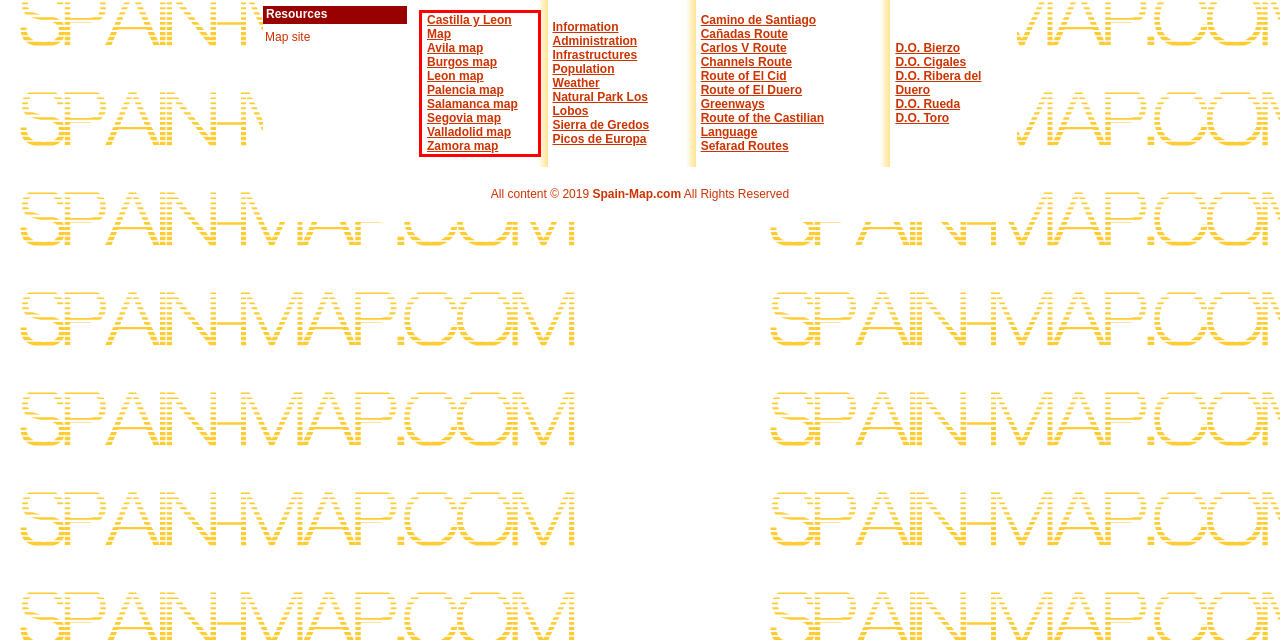In the screenshot of the webpage, find the red bounding box and perform OCR to obtain the text content restricted within this red bounding box.

Castilla y Leon Map Avila map Burgos map Leon map Palencia map Salamanca map Segovia map Valladolid map Zamora map